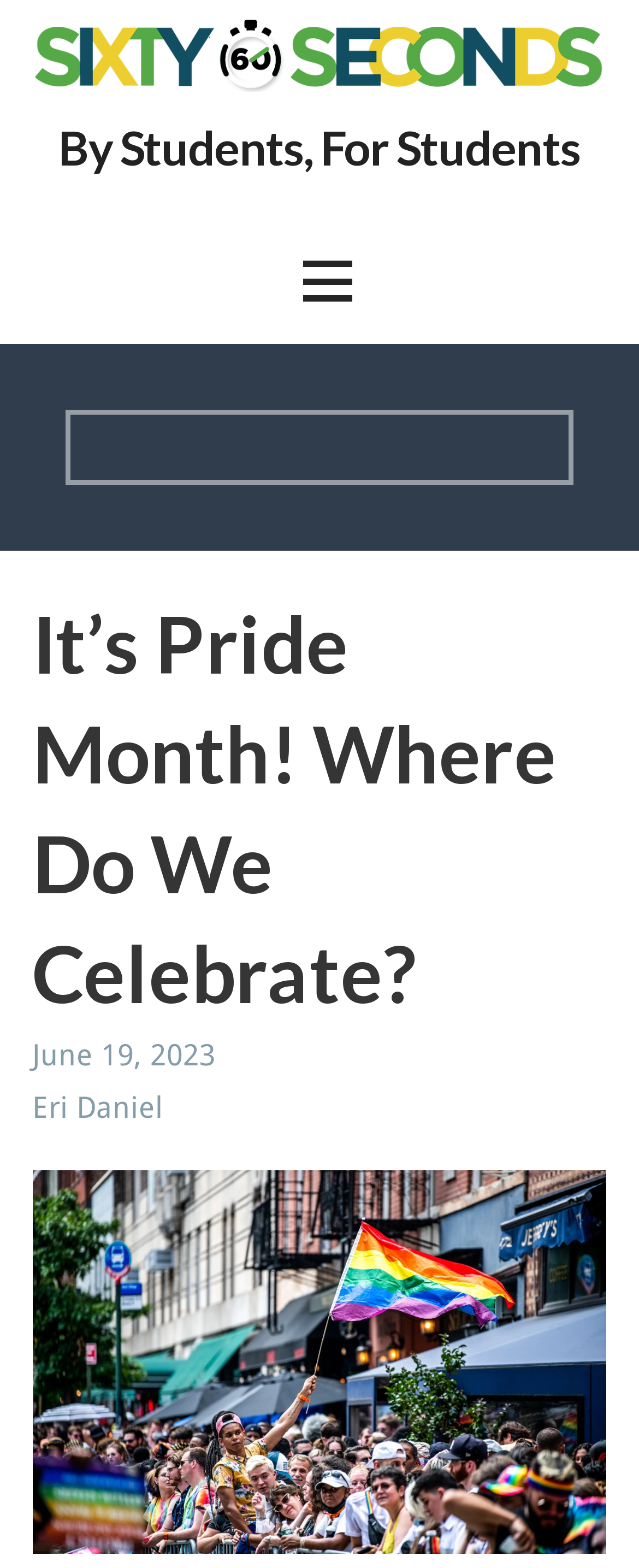How many links are there in the top section?
Using the image, provide a detailed and thorough answer to the question.

I counted the number of link elements in the top section of the webpage and found two links, one with the text 'By Students, For Students' and another with the text 'By Students, For Students'.